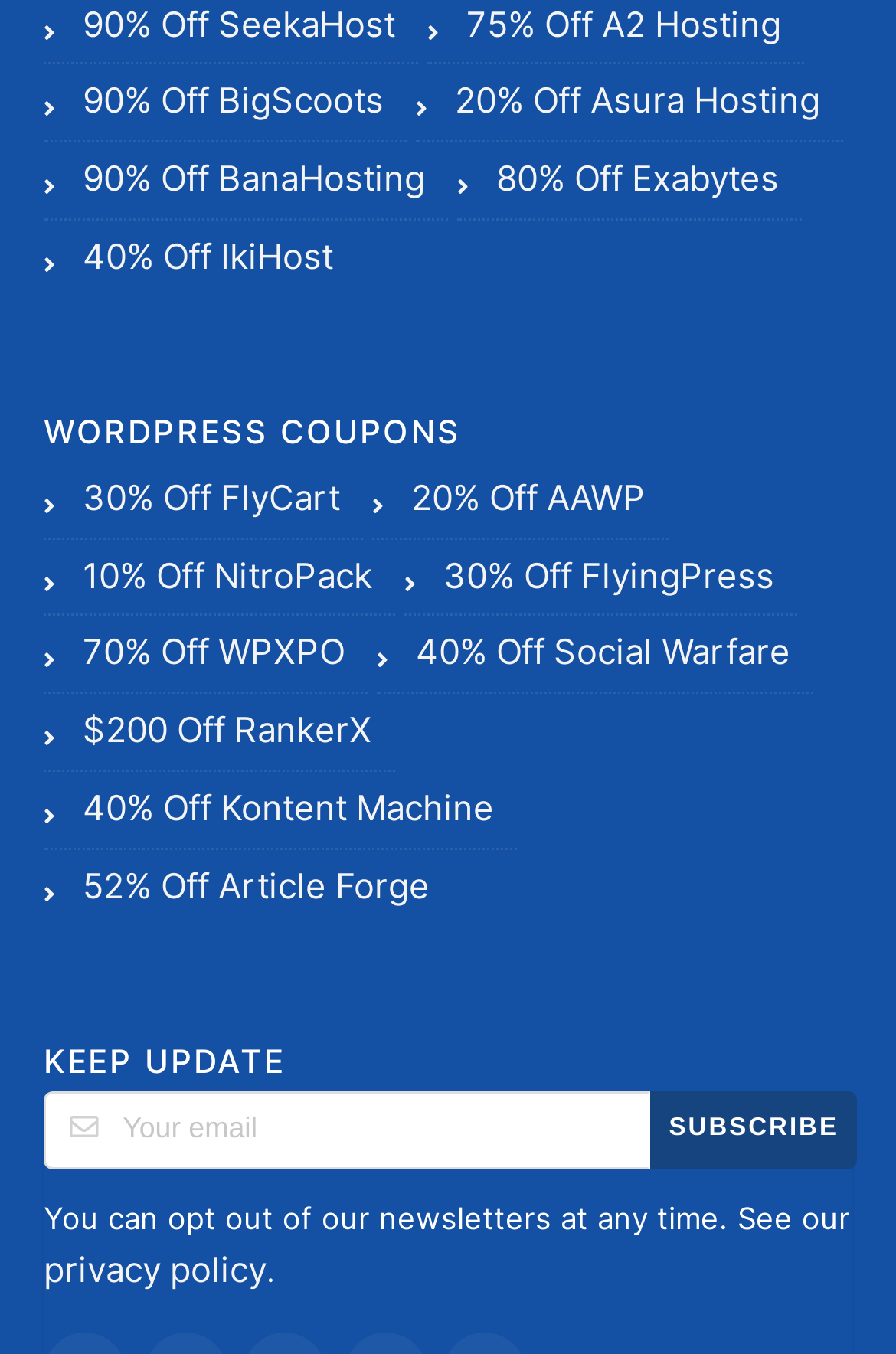Locate the bounding box coordinates of the segment that needs to be clicked to meet this instruction: "View privacy policy".

[0.049, 0.921, 0.297, 0.953]